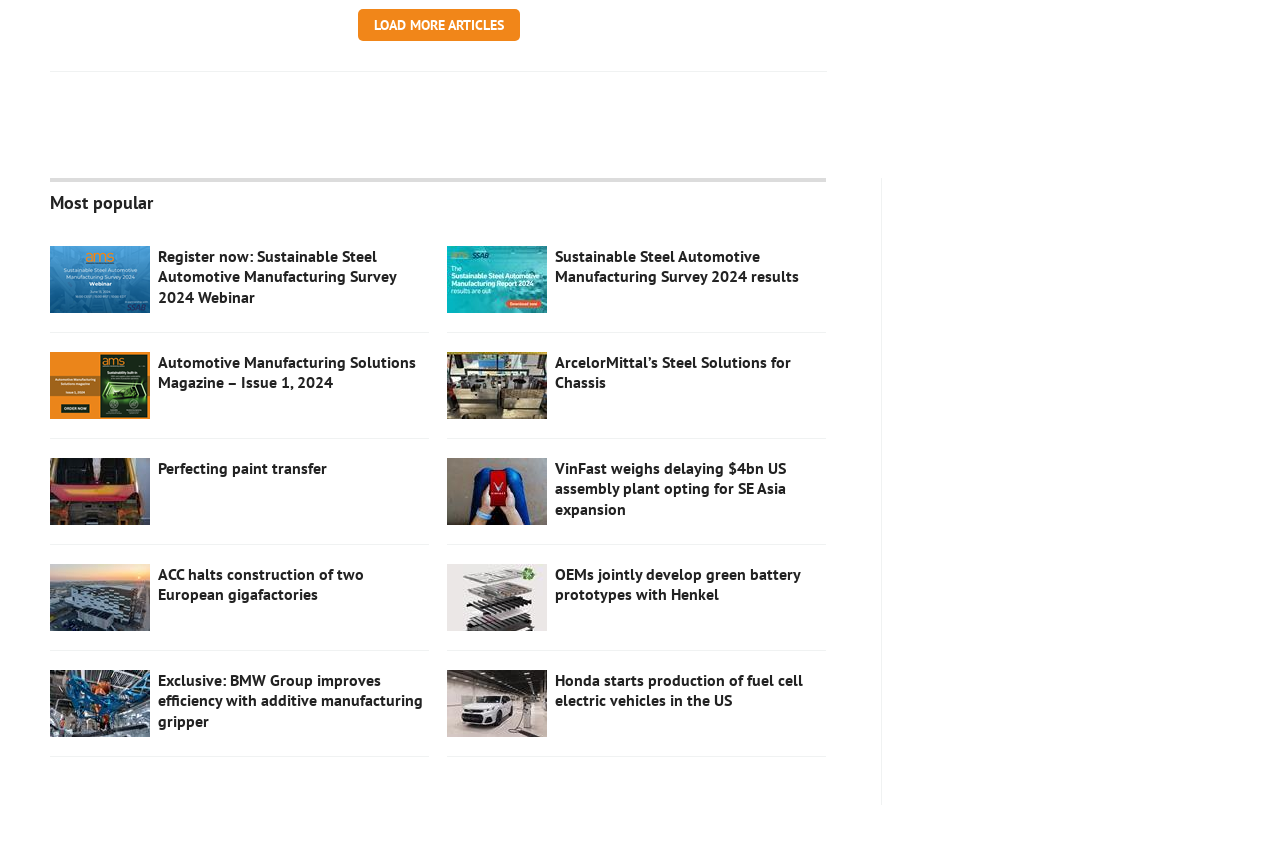What is the purpose of the images on the webpage?
Look at the screenshot and respond with a single word or phrase.

To illustrate articles